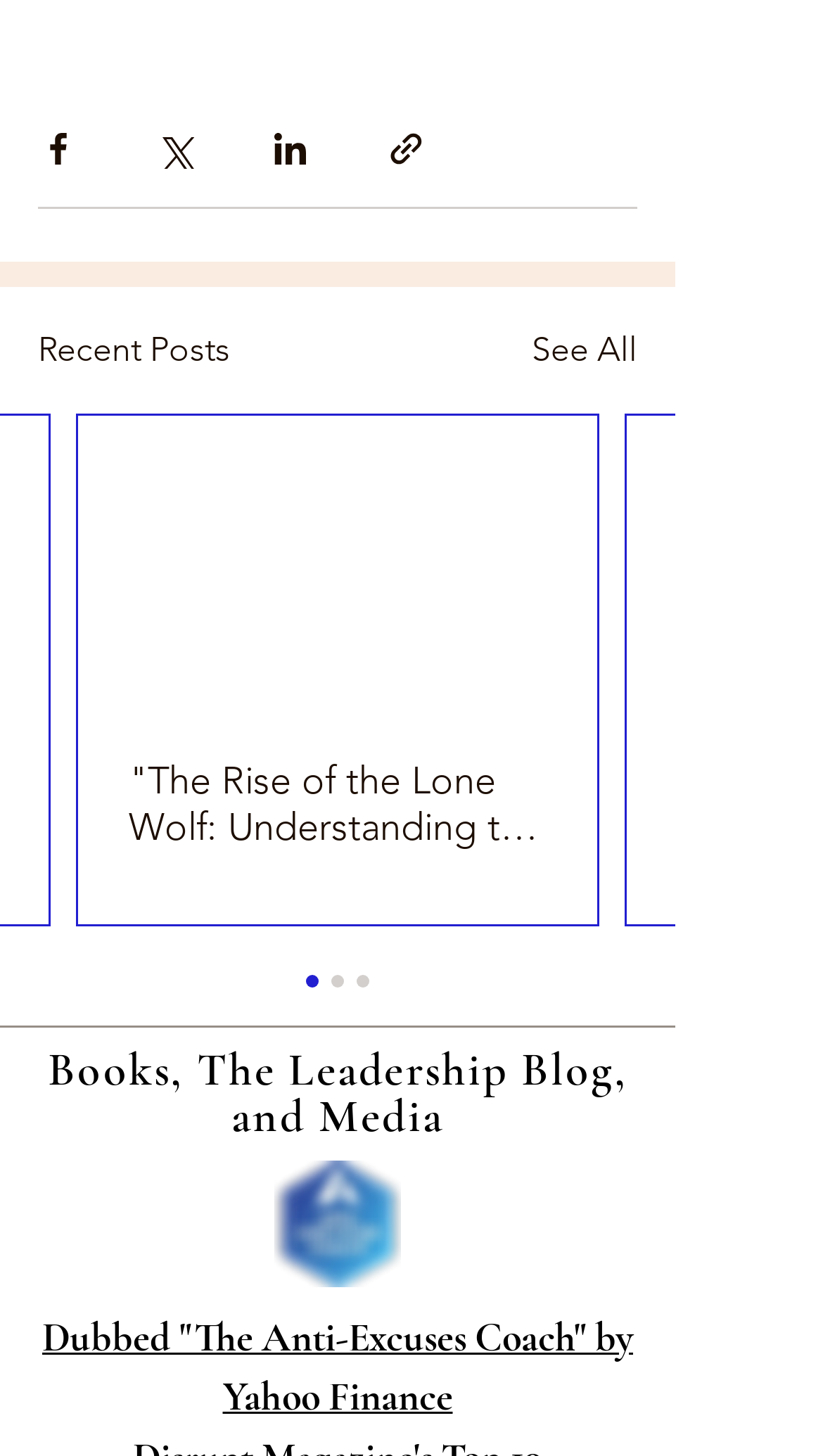Locate the bounding box coordinates of the clickable element to fulfill the following instruction: "Read the article 'The Rise of the Lone Wolf: Understanding the Trend of Men Going Solo'". Provide the coordinates as four float numbers between 0 and 1 in the format [left, top, right, bottom].

[0.156, 0.52, 0.664, 0.584]